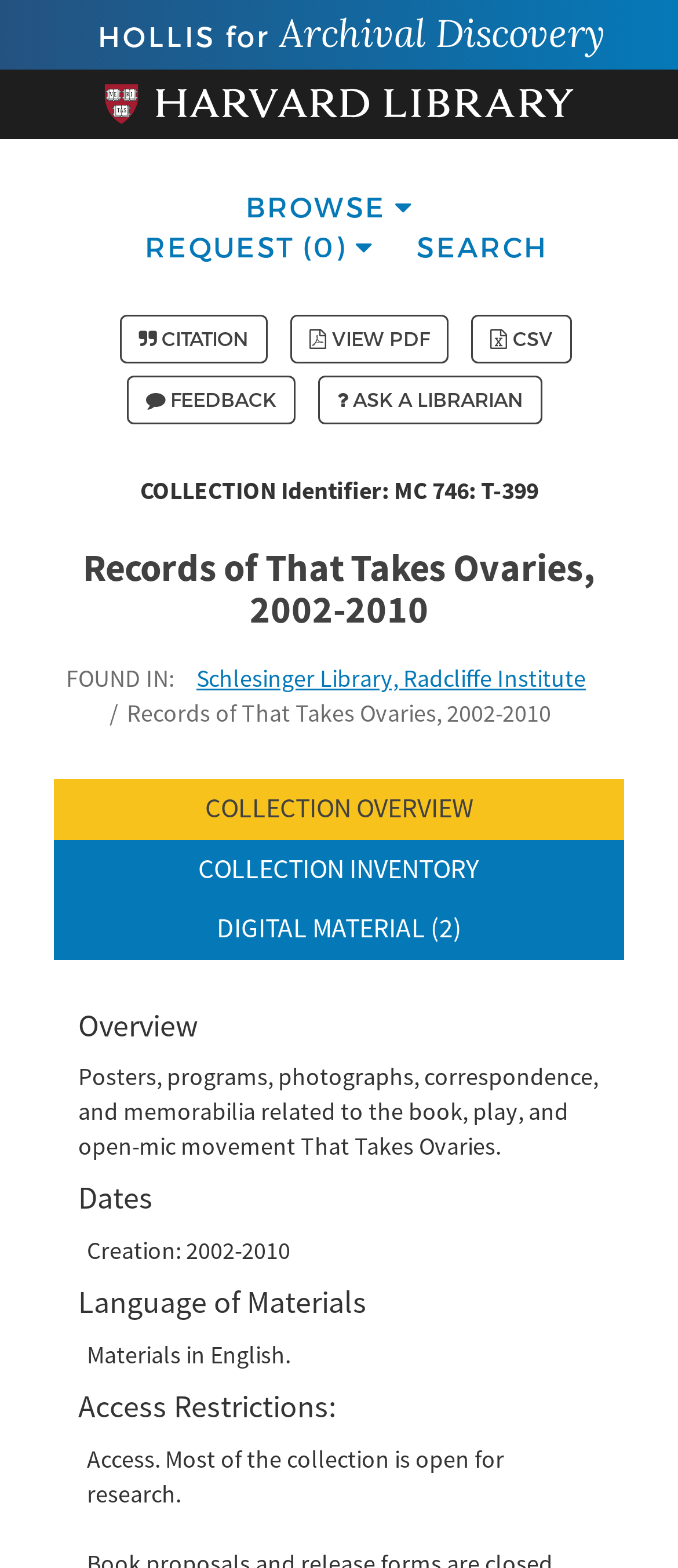Show the bounding box coordinates of the element that should be clicked to complete the task: "Browse top-level navigation".

[0.075, 0.089, 0.925, 0.17]